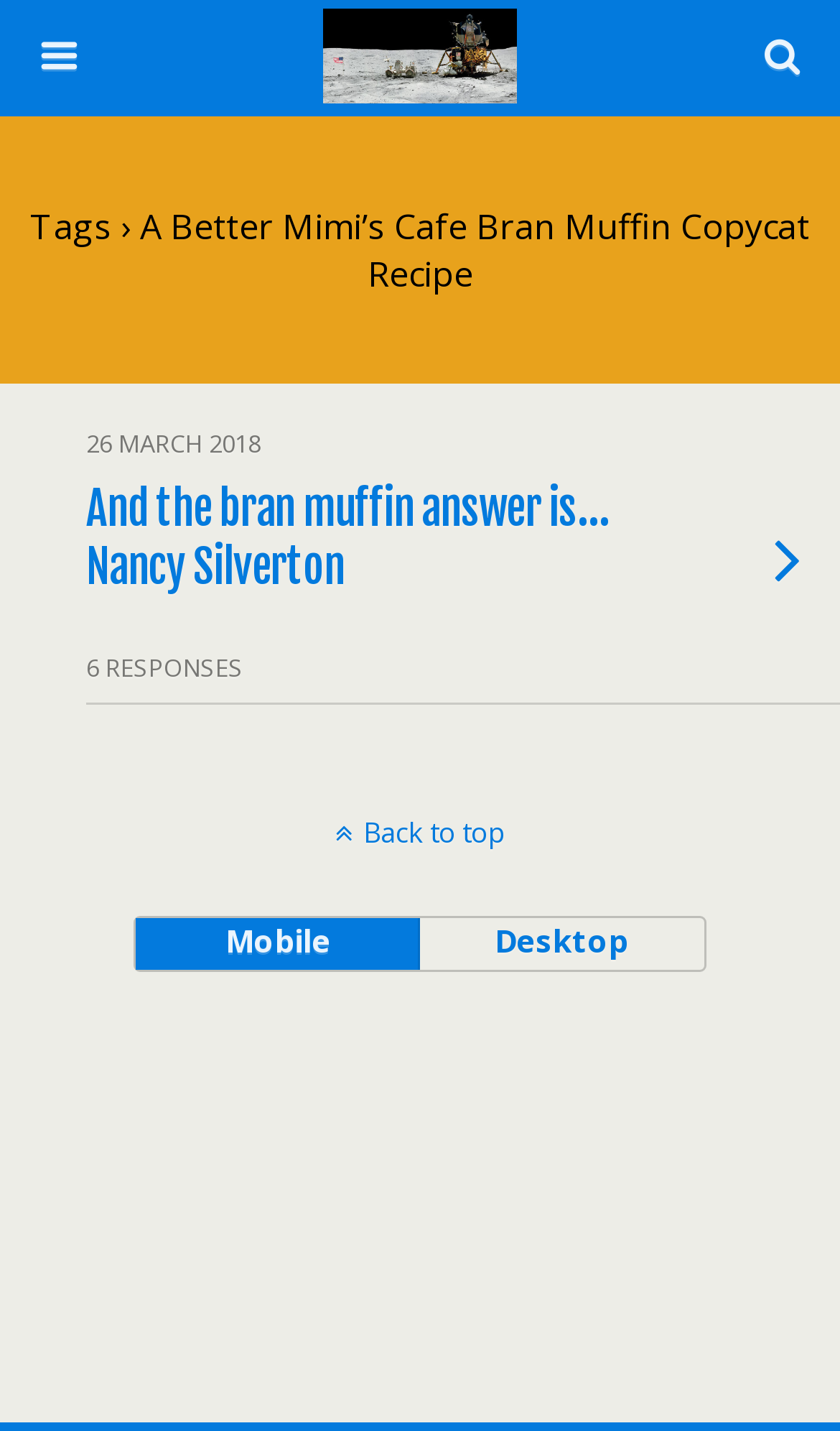Answer this question using a single word or a brief phrase:
What is the logo image on the top left?

logo image